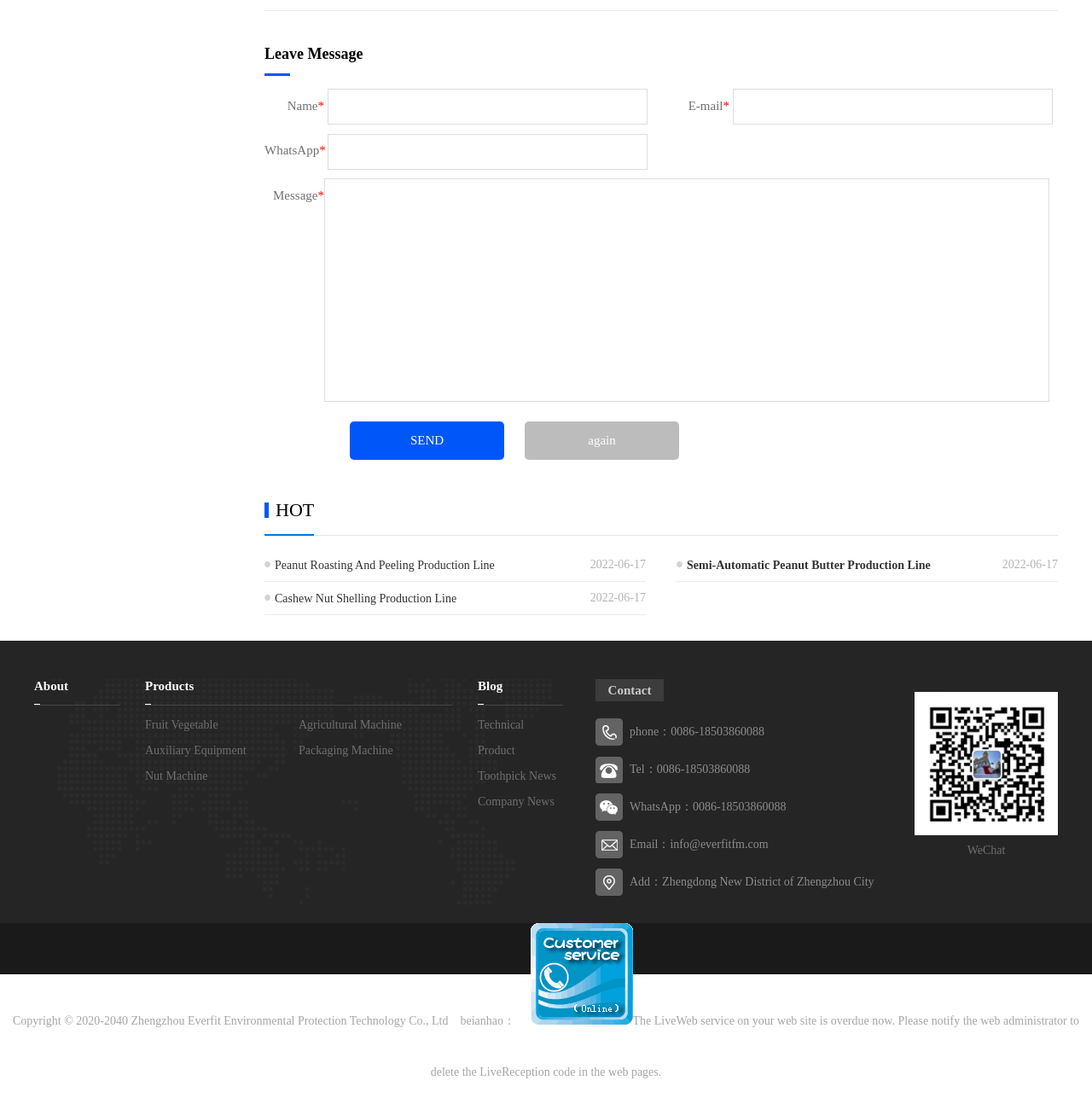Consider the image and give a detailed and elaborate answer to the question: 
What type of products does the company offer?

The company offers food machines, as evidenced by the links to 'Peanut Roasting And Peeling Production Line', 'Semi-Automatic Peanut Butter Production Line', and 'Cashew Nut Shelling Production Line'.